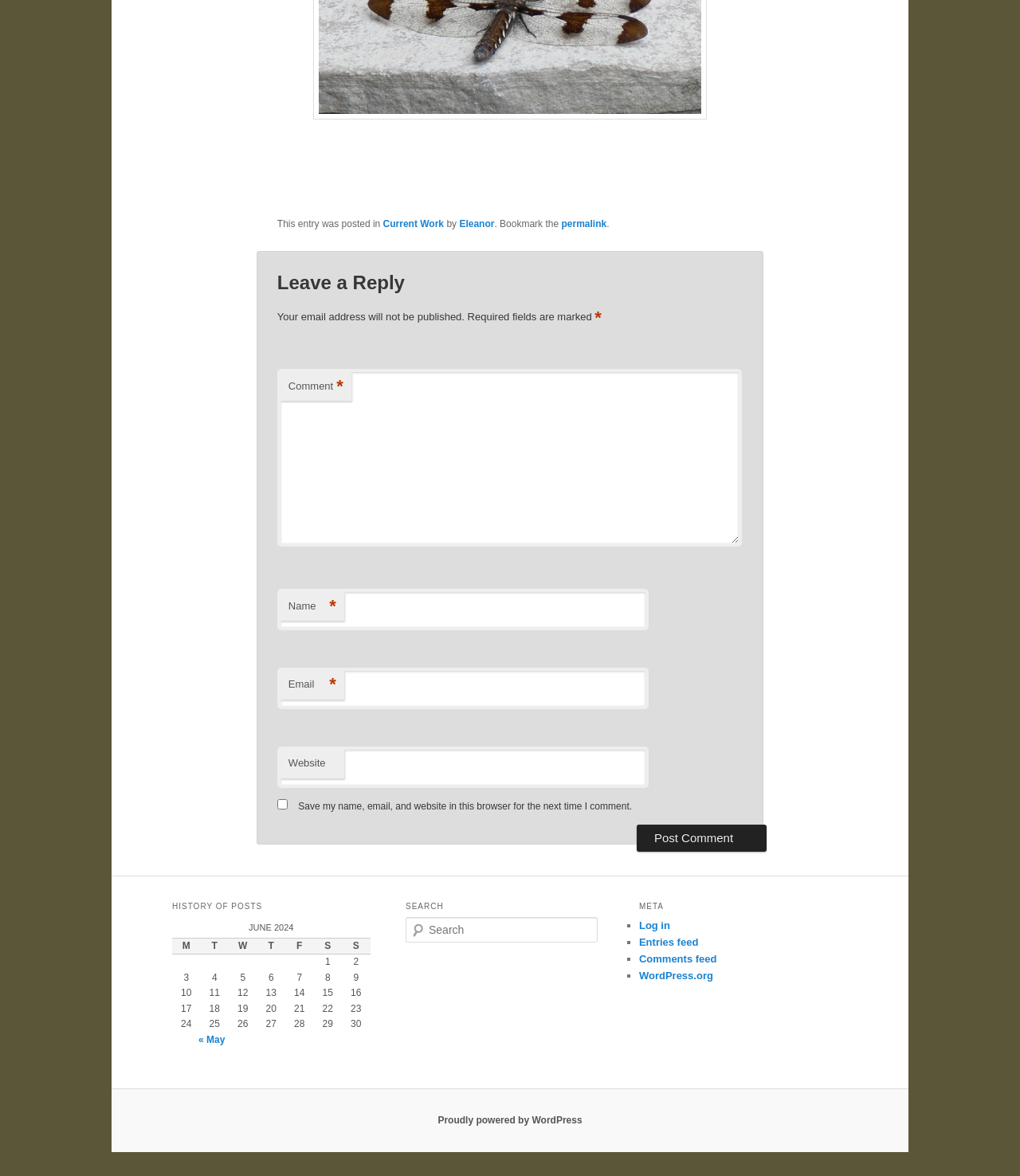Find the bounding box coordinates of the element to click in order to complete the given instruction: "View the 'Fraud alert' page."

None